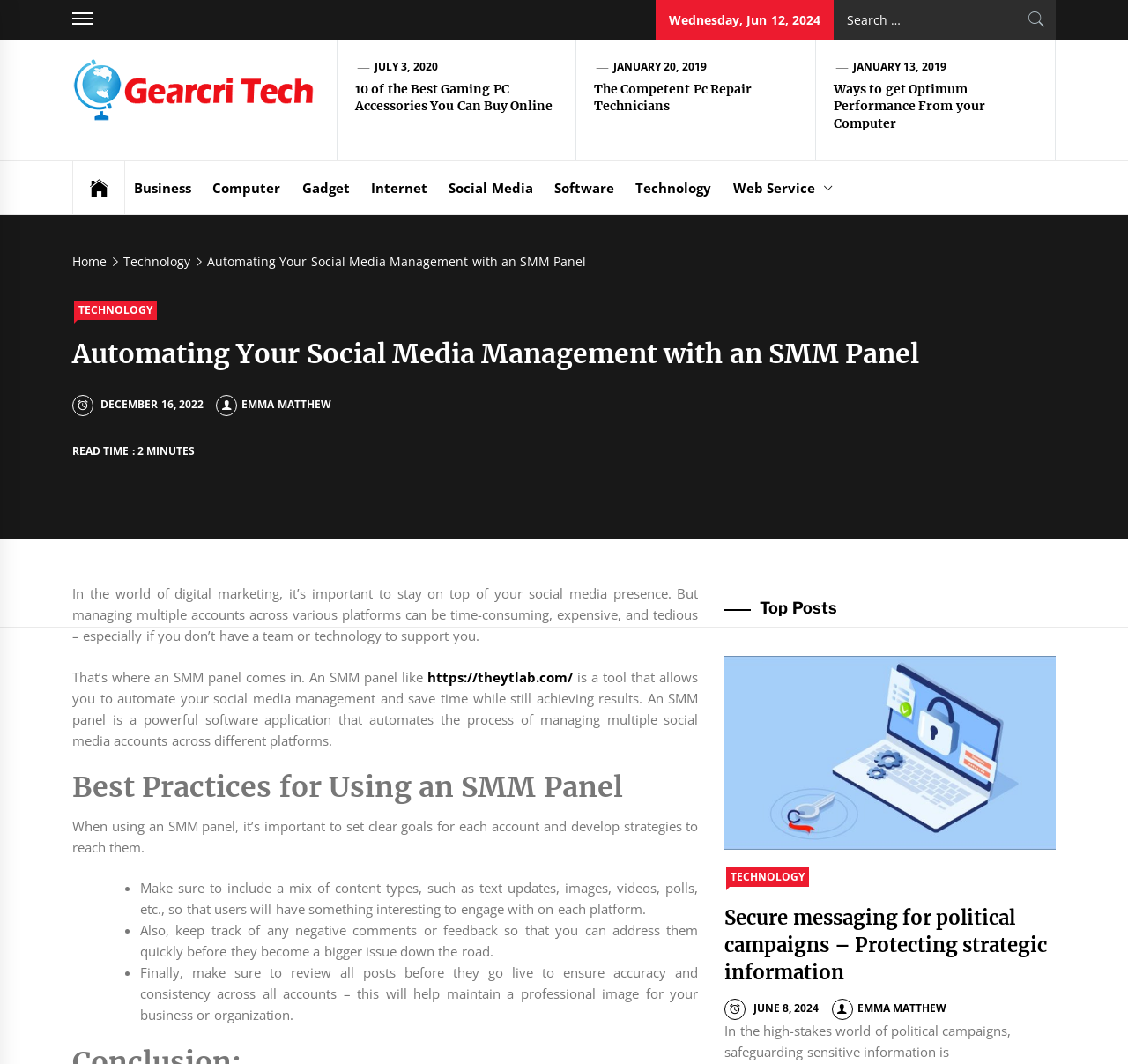Describe the webpage in detail, including text, images, and layout.

This webpage is a blog post titled "Automating Your Social Media Management with an SMM Panel" on the Gear CRI Tech website. At the top of the page, there is a navigation bar with links to the home page, technology, and other categories. Below the navigation bar, there is a search bar with a search button. 

On the left side of the page, there is a column with links to various categories, including business, computer, gadget, internet, social media, software, technology, and web service. 

The main content of the page is divided into sections. The first section is the blog post title, followed by the date "Wednesday, Jun 12, 2024" and a figure with a caption. 

The blog post content starts with a brief introduction to the importance of social media management, followed by a description of what an SMM panel is and how it can help automate social media management. The post then provides best practices for using an SMM panel, including setting clear goals, developing strategies, and tracking negative comments. 

Below the blog post, there is a section titled "Top Posts" with a list of links to other blog posts, including "Secure messaging for political campaigns – Protecting strategic information". Each post has a date and author listed below the title. 

Throughout the page, there are various links to other pages on the website, including the home page, technology category, and specific blog posts. There are also several images and figures scattered throughout the page.